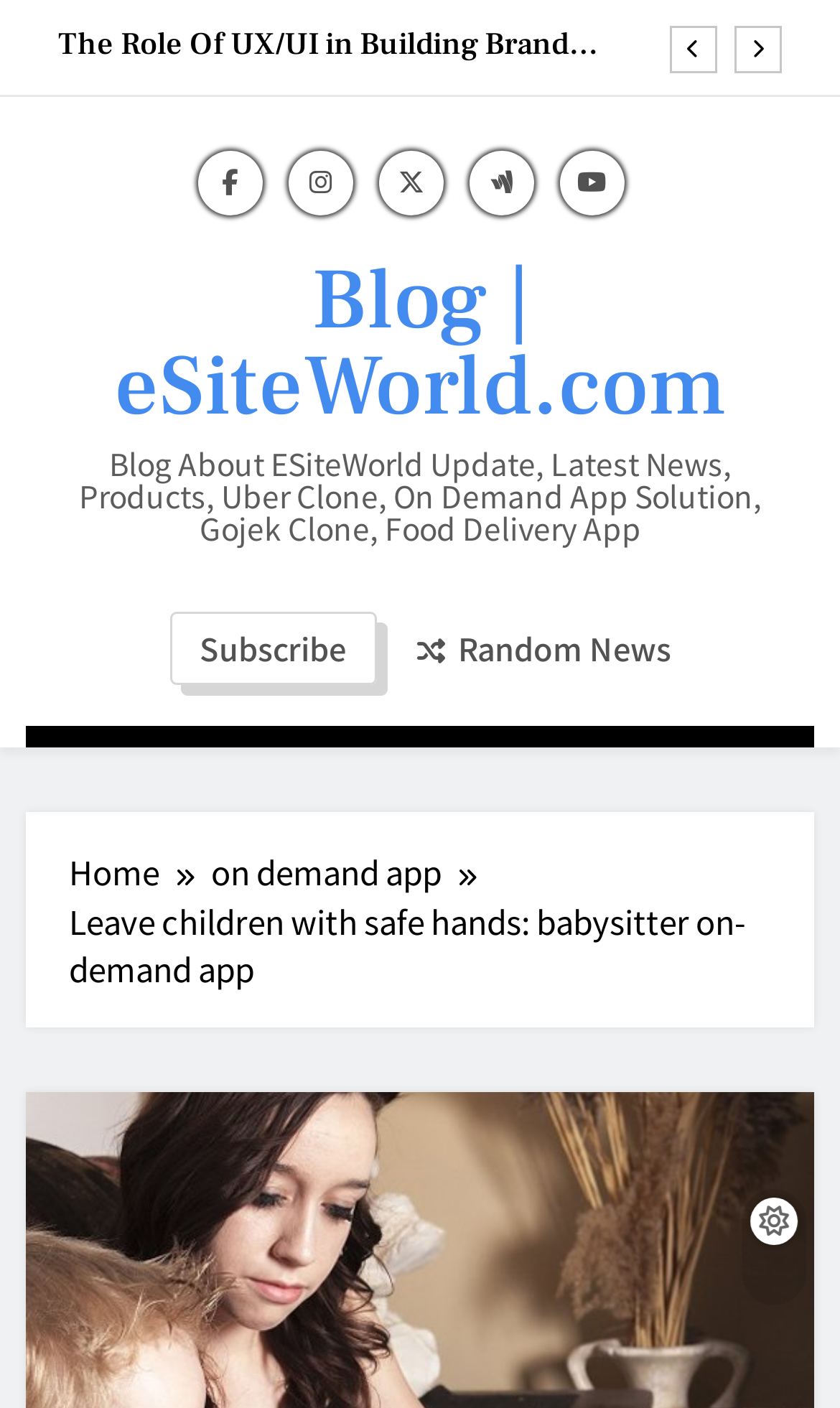Identify the bounding box of the HTML element described as: "on demand app".

[0.251, 0.603, 0.587, 0.637]